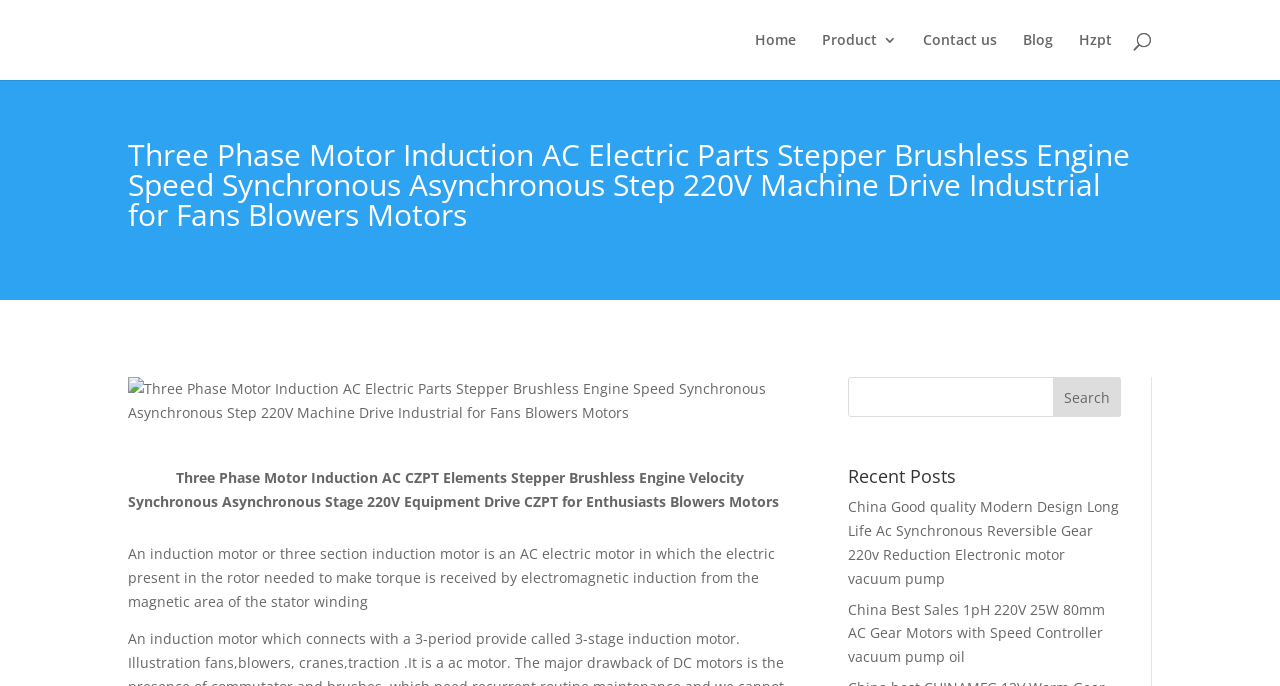Use a single word or phrase to answer the question: 
Is there a product image on the page?

Yes